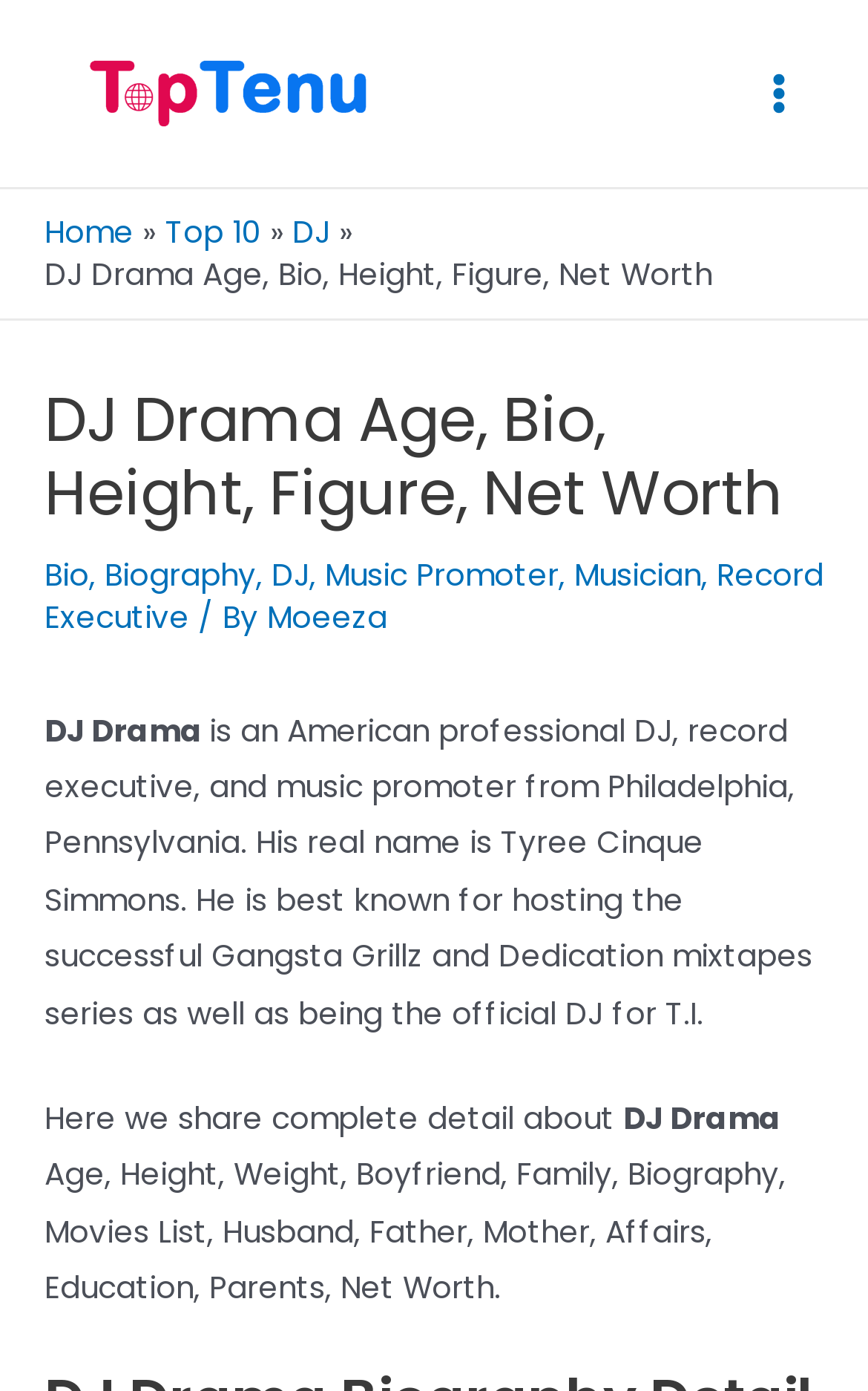Find the bounding box coordinates of the area that needs to be clicked in order to achieve the following instruction: "Go to the Home page". The coordinates should be specified as four float numbers between 0 and 1, i.e., [left, top, right, bottom].

[0.051, 0.152, 0.154, 0.183]